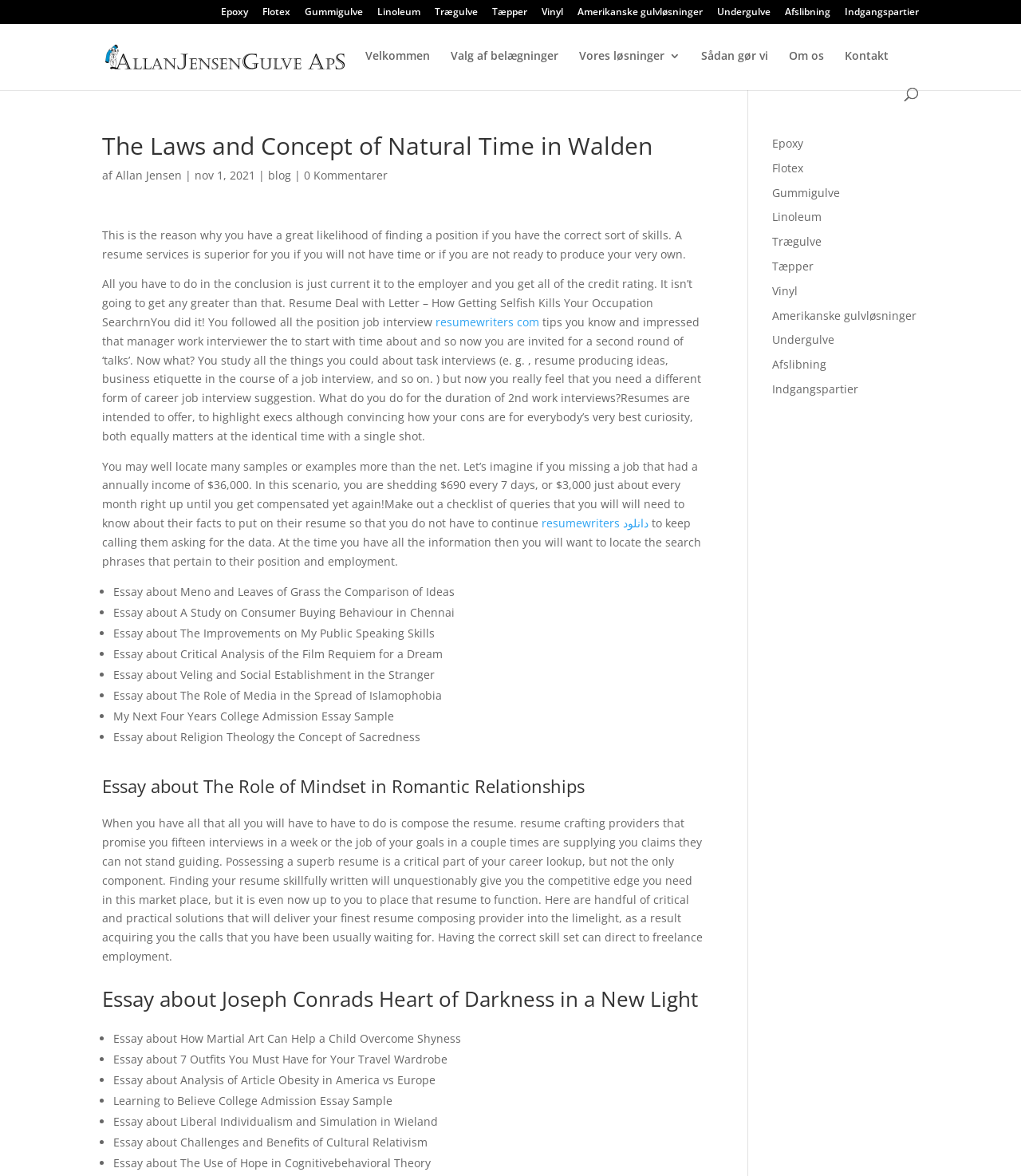Provide an in-depth caption for the webpage.

The webpage appears to be a blog or article page with a focus on essays and resume writing. At the top, there is a heading that reads "The Laws and Concept of Natural Time in Walden" followed by a brief description of the author, Allan Jensen, and the date of publication, November 1, 2021.

Below the heading, there are several links to related articles or categories, including "blog" and "0 Kommentarer". On the left side of the page, there is a search bar with a prompt to "Søg efter:" (Search for:).

The main content of the page is divided into two sections. The first section appears to be a blog post or article discussing resume writing and job search strategies. The text is broken up into several paragraphs, with some links to external resources or websites.

The second section is a list of essay topics, each with a brief description and a bullet point marker. The topics range from "Essay about Meno and Leaves of Grass the Comparison of Ideas" to "Essay about The Use of Hope in Cognitive-behavioral Theory". There are approximately 15 essay topics listed in total.

At the bottom of the page, there are several links to different types of flooring, including epoxy, flotex, and vinyl, which seem out of place compared to the rest of the content on the page.